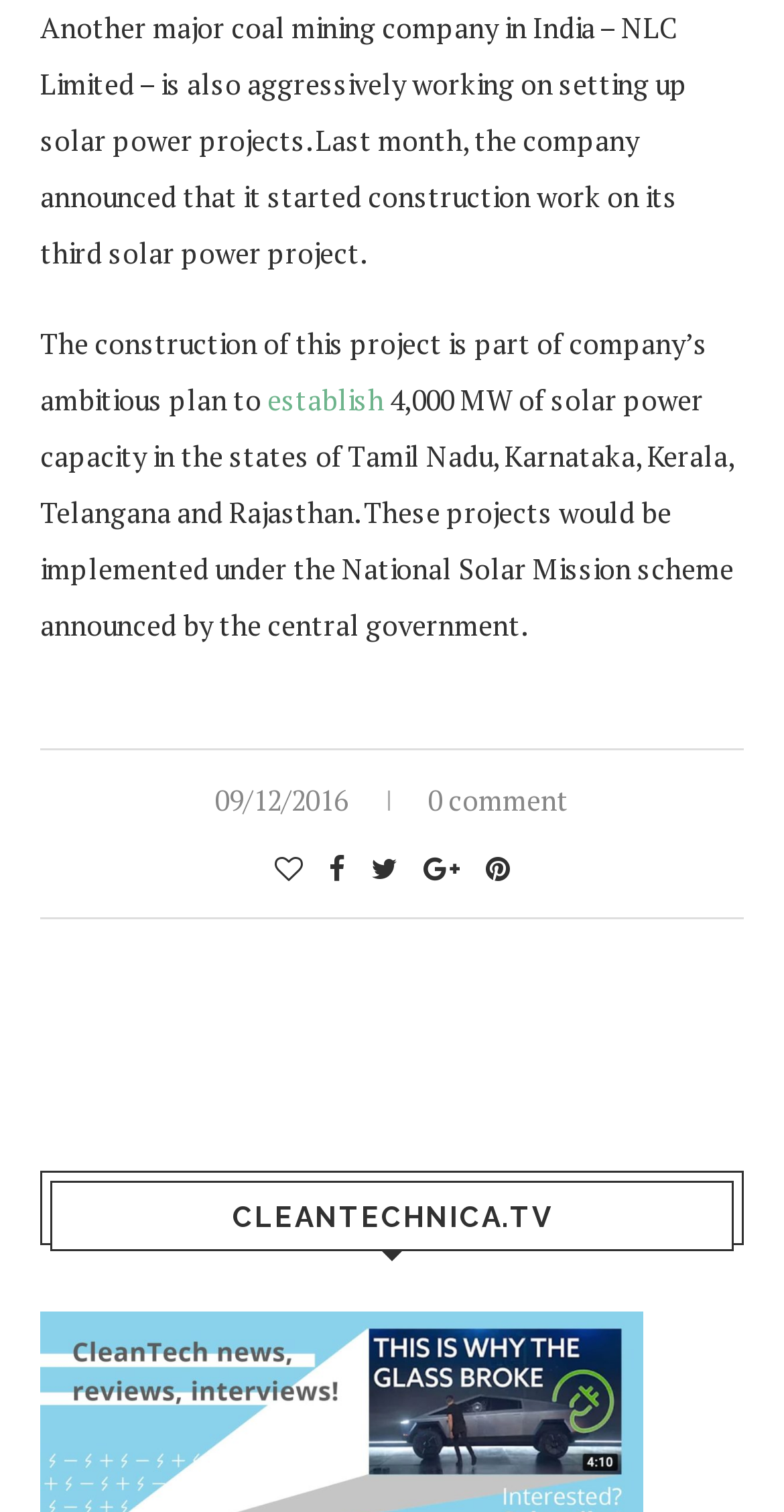Identify the bounding box coordinates of the element to click to follow this instruction: 'View September 2020'. Ensure the coordinates are four float values between 0 and 1, provided as [left, top, right, bottom].

None